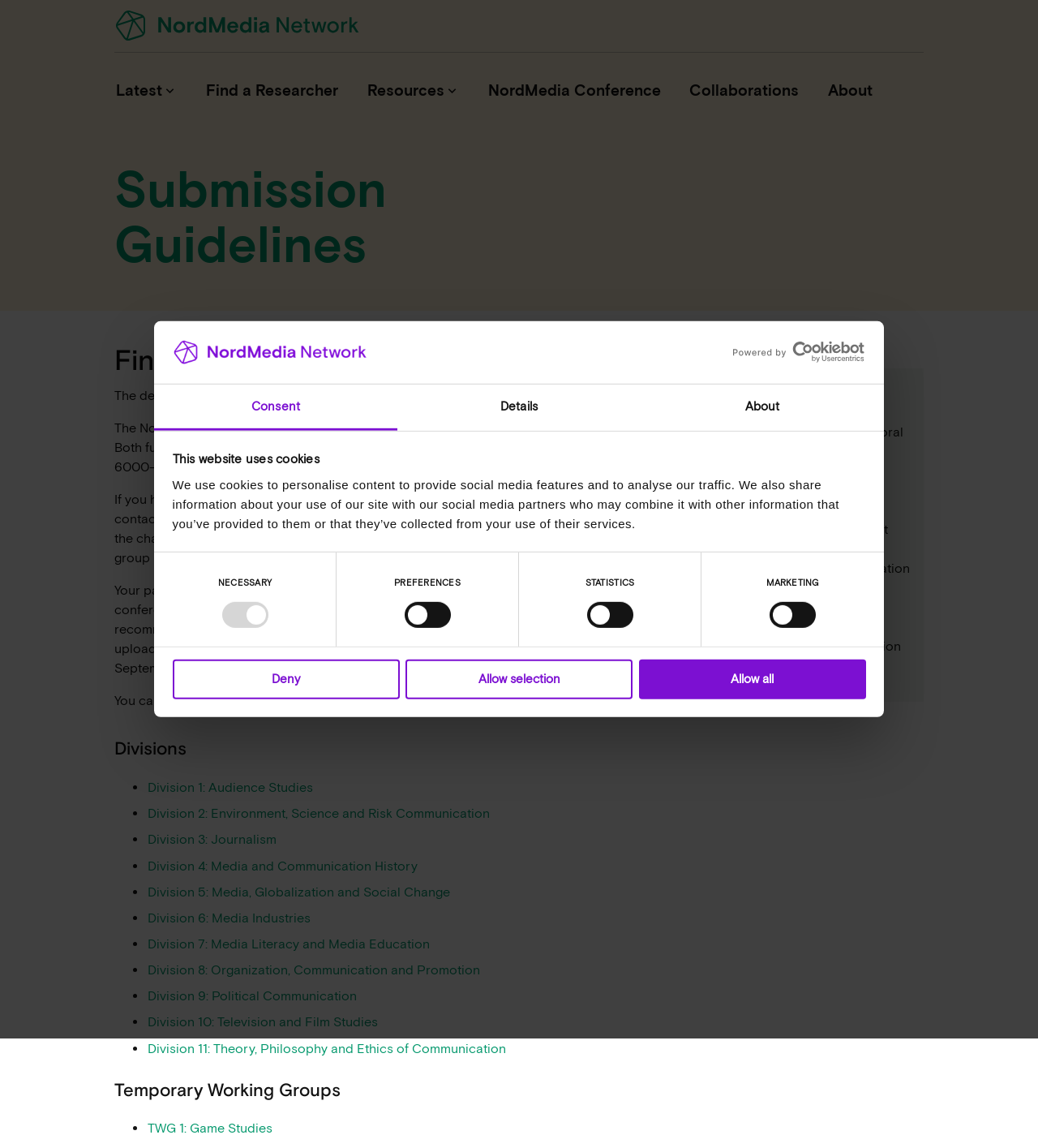Kindly determine the bounding box coordinates for the area that needs to be clicked to execute this instruction: "Browse the 'Divisions' section".

[0.11, 0.642, 0.613, 0.662]